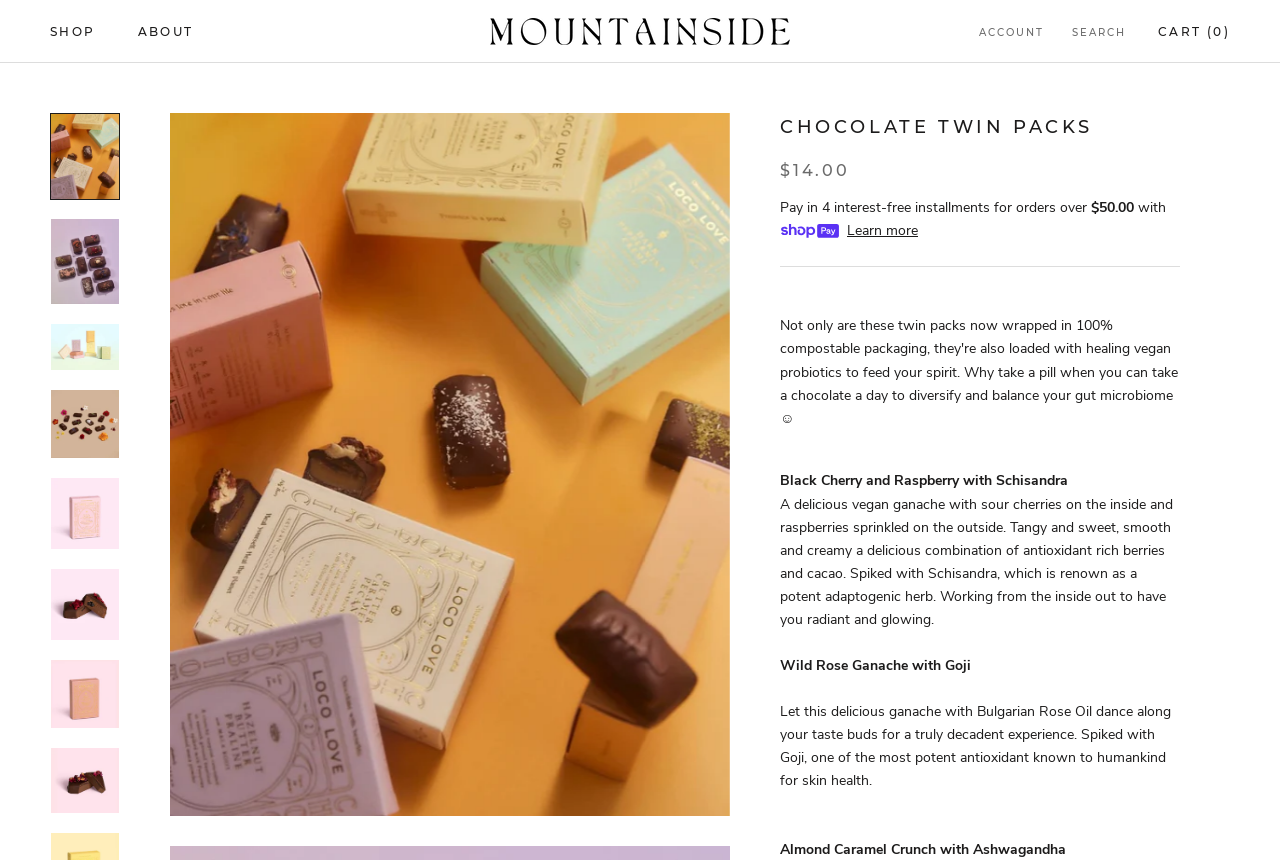Provide a comprehensive caption for the webpage.

The webpage is about Mountainside's Chocolate Twin Packs, featuring a product with 100% compostable packaging and vegan probiotics. At the top, there is a navigation menu with links to "SHOP", "ABOUT", and the brand's logo, "Mountainside". On the top right, there are links to "ACCOUNT", "SEARCH", and "CART (0)".

Below the navigation menu, there are six identical links and images of "Chocolate Twin Packs" arranged vertically, taking up most of the left side of the page. To the right of these links, there is a large image of the product, accompanied by a heading "CHOCOLATE TWIN PACKS" and a price tag of "$14.00". 

Underneath the price, there is information about paying in four interest-free installments for orders over $50.00, with a "Shop Pay" logo and a "Learn more" button. 

The webpage then describes three flavors of the chocolate twin packs: "Black Cherry and Raspberry with Schisandra", "Wild Rose Ganache with Goji", and "Almond Caramel Crunch with Ashwagandha". Each flavor has a brief description, with the first flavor taking up the most space.